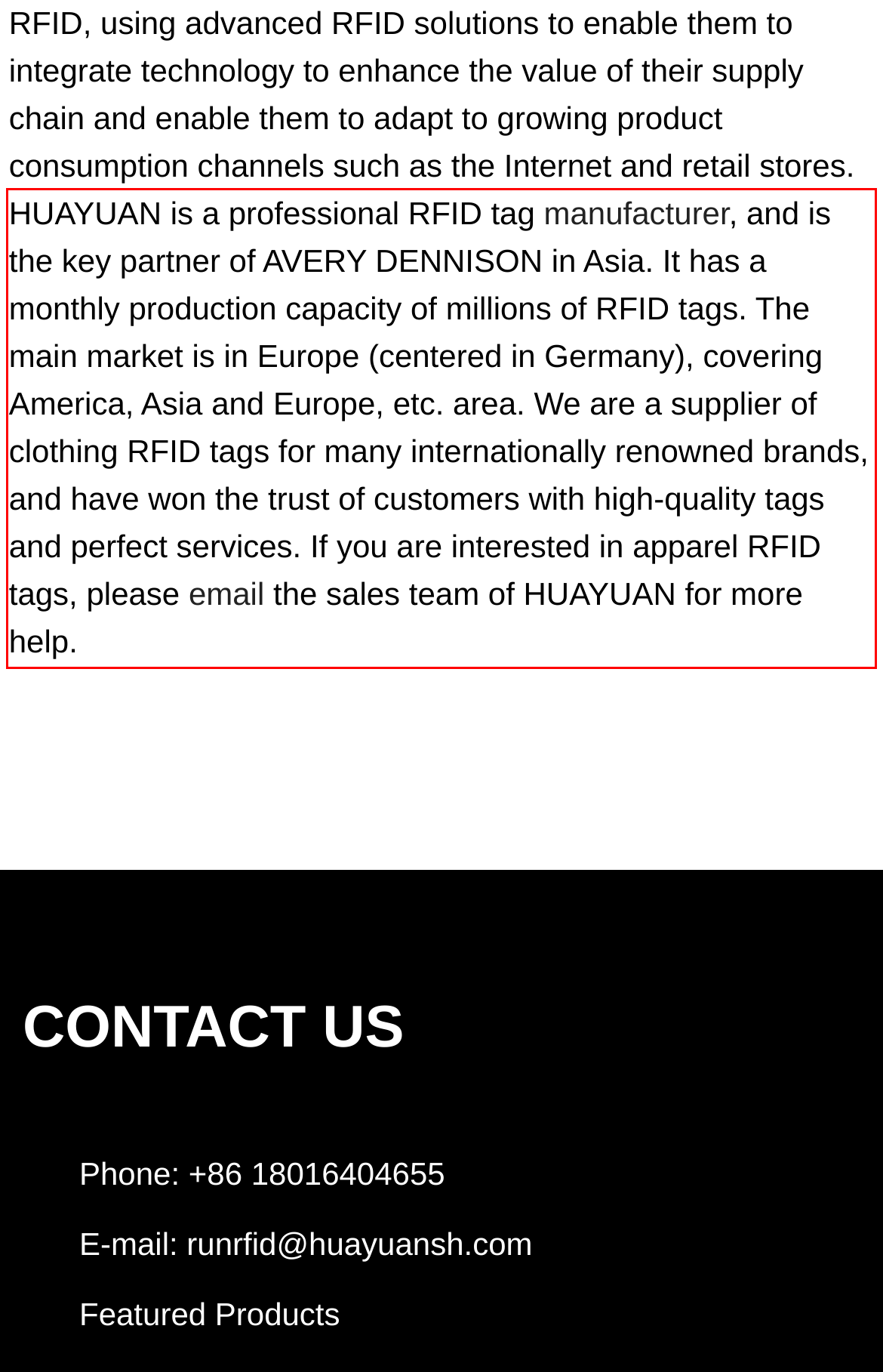Within the provided webpage screenshot, find the red rectangle bounding box and perform OCR to obtain the text content.

HUAYUAN is a professional RFID tag manufacturer, and is the key partner of AVERY DENNISON in Asia. It has a monthly production capacity of millions of RFID tags. The main market is in Europe (centered in Germany), covering America, Asia and Europe, etc. area. We are a supplier of clothing RFID tags for many internationally renowned brands, and have won the trust of customers with high-quality tags and perfect services. If you are interested in apparel RFID tags, please email the sales team of HUAYUAN for more help.